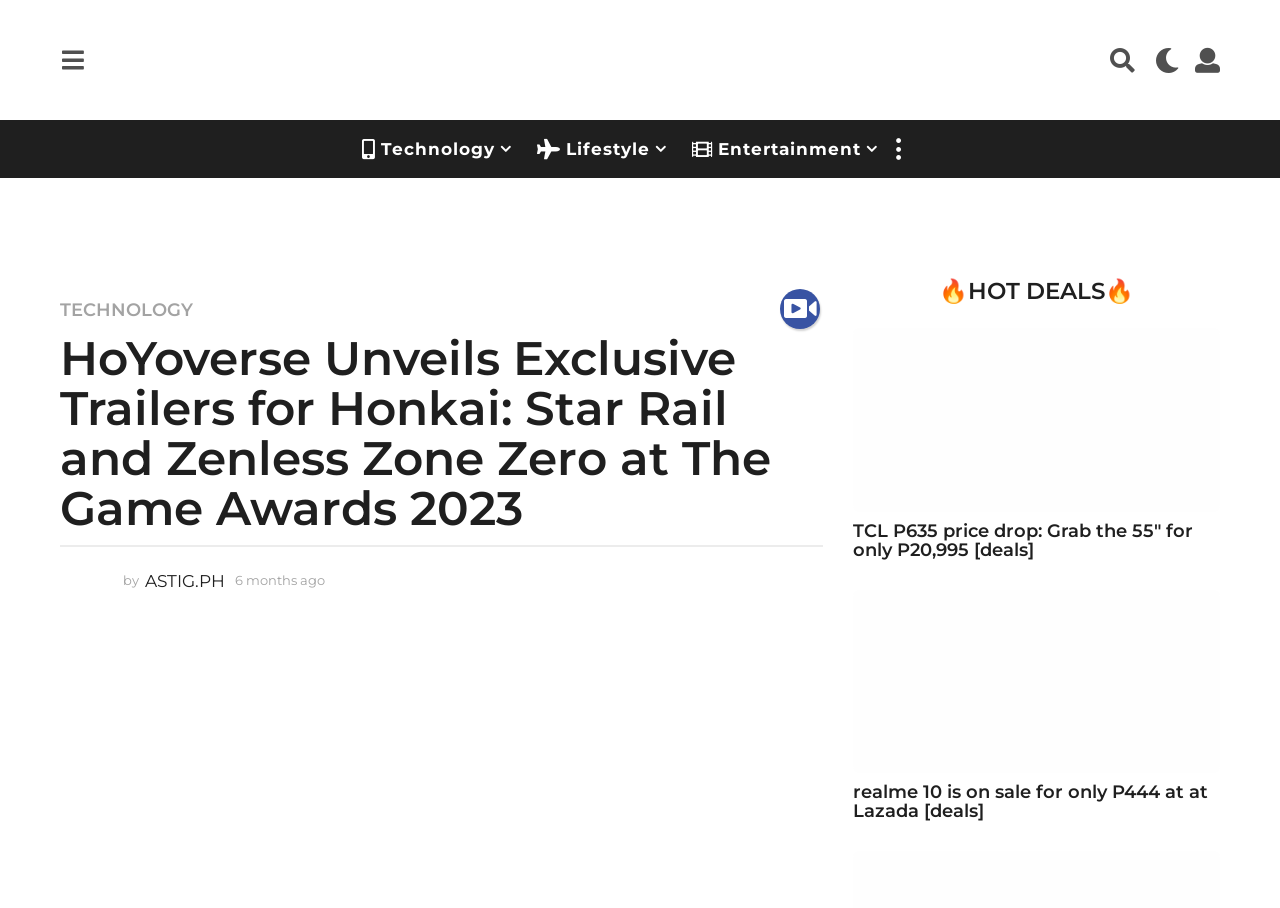Provide a comprehensive description of the webpage.

The webpage appears to be a news article or blog post from ASTIG.PH, with a focus on gaming news. At the top left corner, there is a button with an icon and an image of the website's logo, ASTIG.PH. 

Below the logo, there is a horizontal menu with several links, including "Technology", "Lifestyle", and "Entertainment". To the right of the menu, there are three buttons with icons.

The main content of the webpage is divided into two sections. The left section contains a header with the title "HoYoverse Unveils Exclusive Trailers for Honkai: Star Rail and Zenless Zone Zero at The Game Awards 2023". Below the title, there is a horizontal separator line, followed by a table with links to related articles or categories, including "TECHNOLOGY" and an icon.

The main article content is presented in a table format, with the article title, author, and publication date. The article discusses HoYoverse's reveal of exclusive trailers for Honkai: Star Rail and Zenless Zone Zero at The Game Awards 2023.

On the right side of the webpage, there is a section with a heading "HOT DEALS" and two articles with links to deals on TCL P635 and realme 10 products. Each article has a heading and a brief summary, with a link to read more.